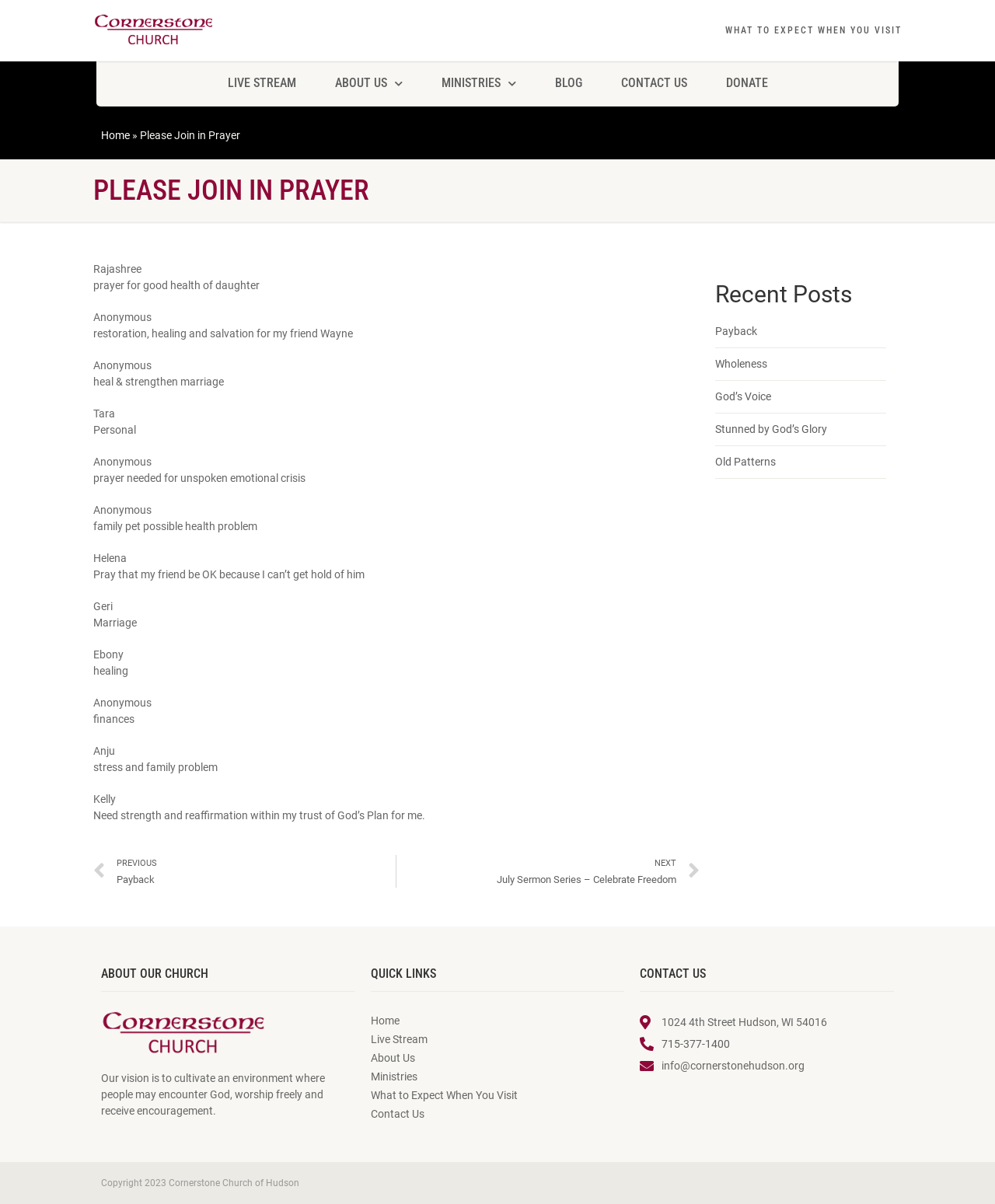Identify the bounding box coordinates for the region to click in order to carry out this instruction: "Click on 'LIVE STREAM'". Provide the coordinates using four float numbers between 0 and 1, formatted as [left, top, right, bottom].

[0.213, 0.054, 0.313, 0.085]